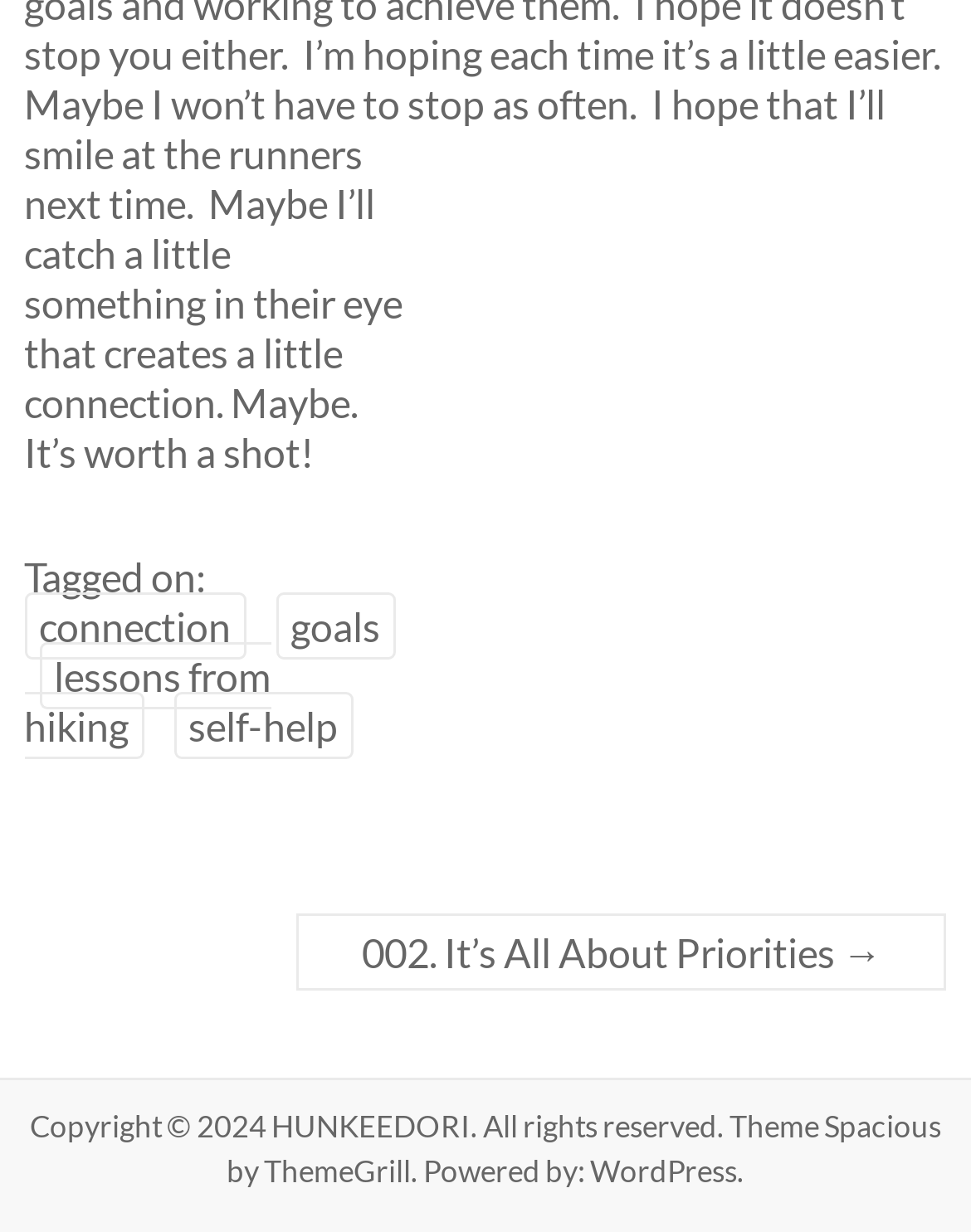Kindly determine the bounding box coordinates for the clickable area to achieve the given instruction: "explore the theme 'Spacious'".

[0.849, 0.899, 0.969, 0.929]